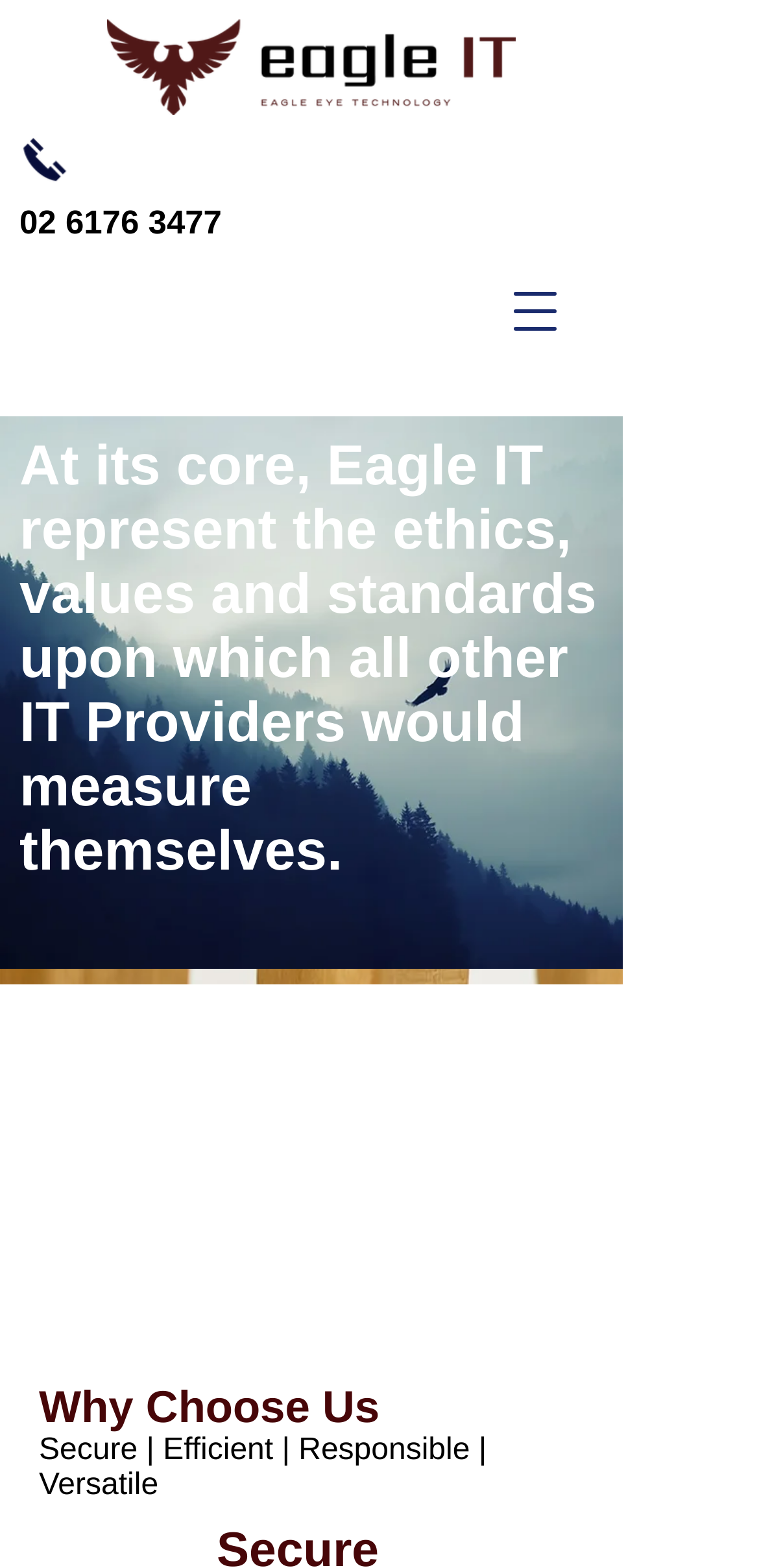Describe all the significant parts and information present on the webpage.

The webpage is about Eagle IT Pty Ltd, a business IT support company based in Canberra, Australia. At the top left corner, there is a small image, likely a logo, and next to it, a phone number "02 6176 3477" is displayed as a link. Below the phone number, there is a prominent heading that describes the company's values and standards, taking up a significant portion of the screen. 

On the top right side, there is a button to open a navigation menu, and above it, a larger image, possibly the company's branding element, spans across the top section of the page. 

Further down, there is a heading "Why Choose Us" followed by a brief description of the company's qualities, listed as "Secure | Efficient | Responsible | Versatile".